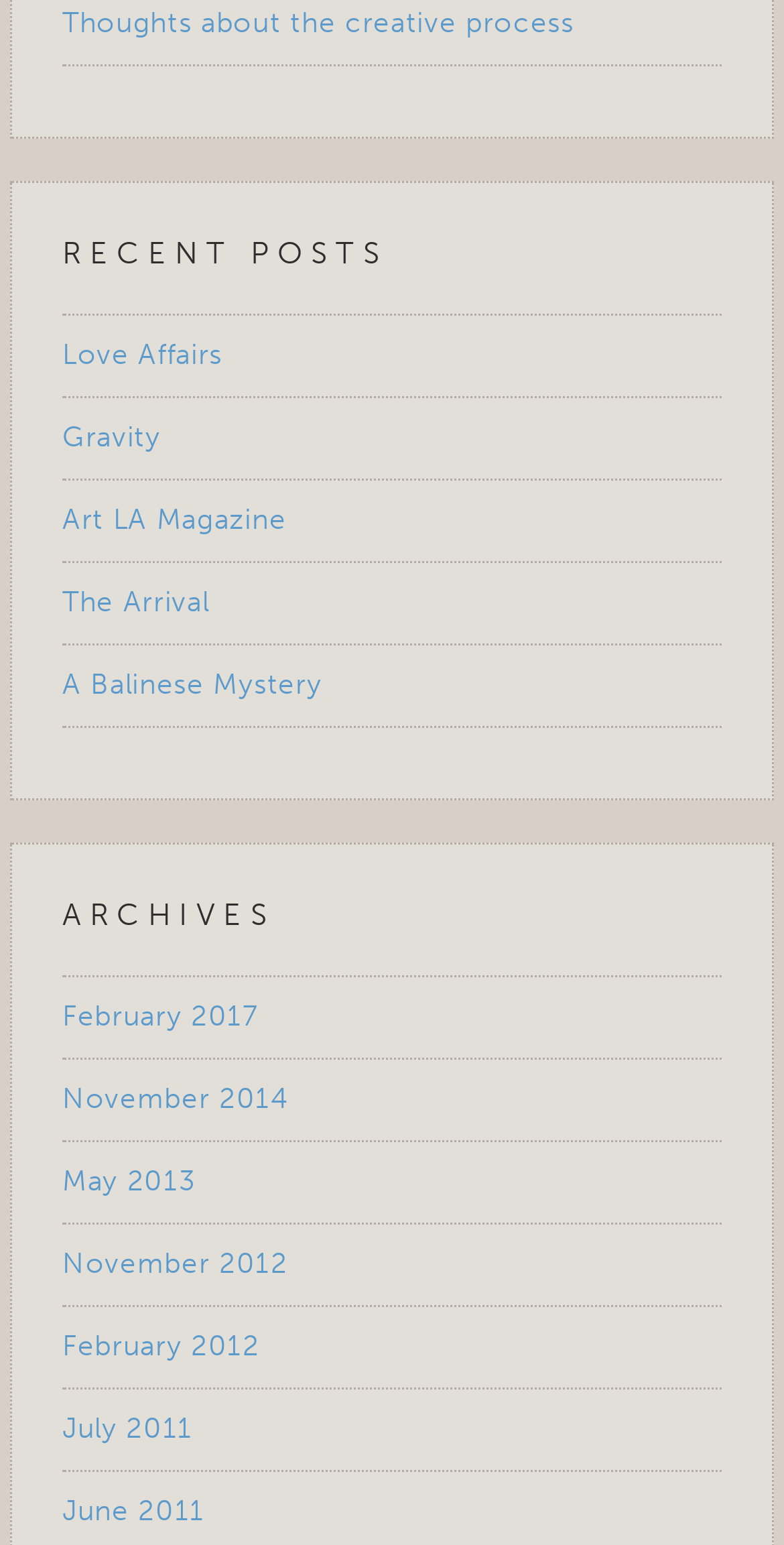Identify the bounding box for the described UI element: "Gravity".

[0.079, 0.272, 0.205, 0.294]